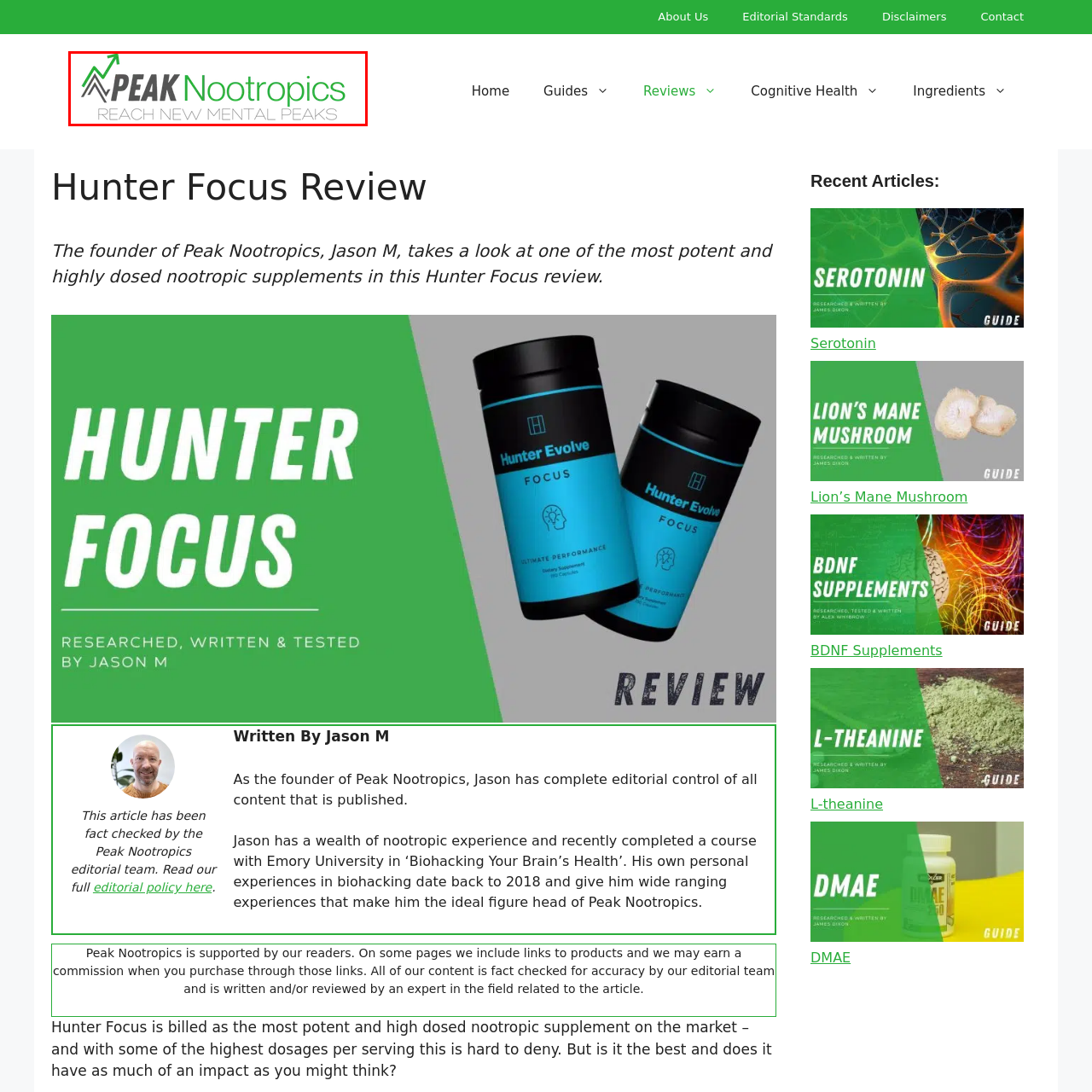What is the direction of the arrow?
Focus on the image enclosed by the red bounding box and elaborate on your answer to the question based on the visual details present.

The direction of the arrow is upward because the caption mentions 'growth-oriented graphics, which include an upward arrow', suggesting a visual representation of growth and ascension.